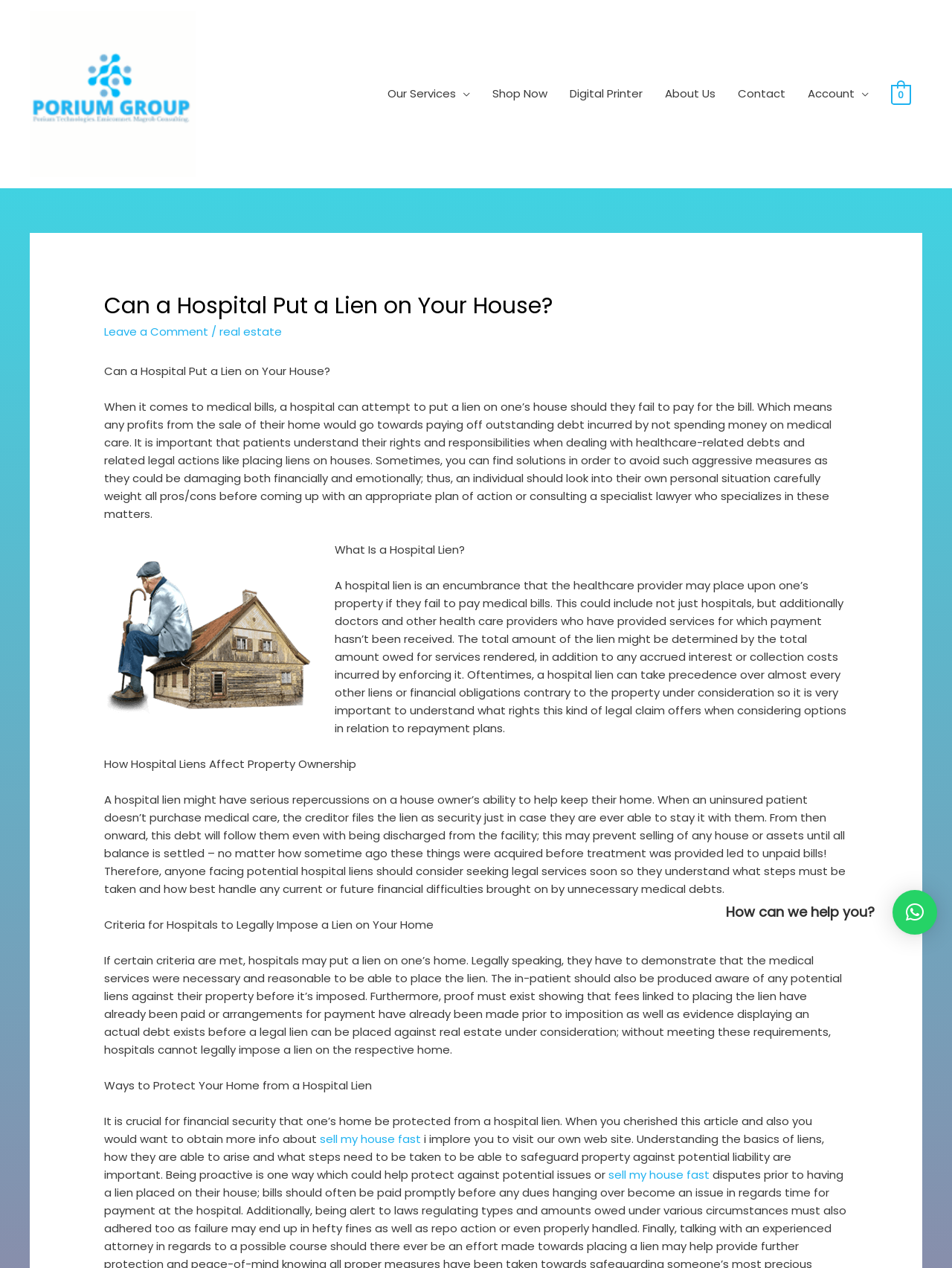Find the bounding box coordinates of the area that needs to be clicked in order to achieve the following instruction: "Click on the 'sell my house fast' link". The coordinates should be specified as four float numbers between 0 and 1, i.e., [left, top, right, bottom].

[0.336, 0.892, 0.442, 0.904]